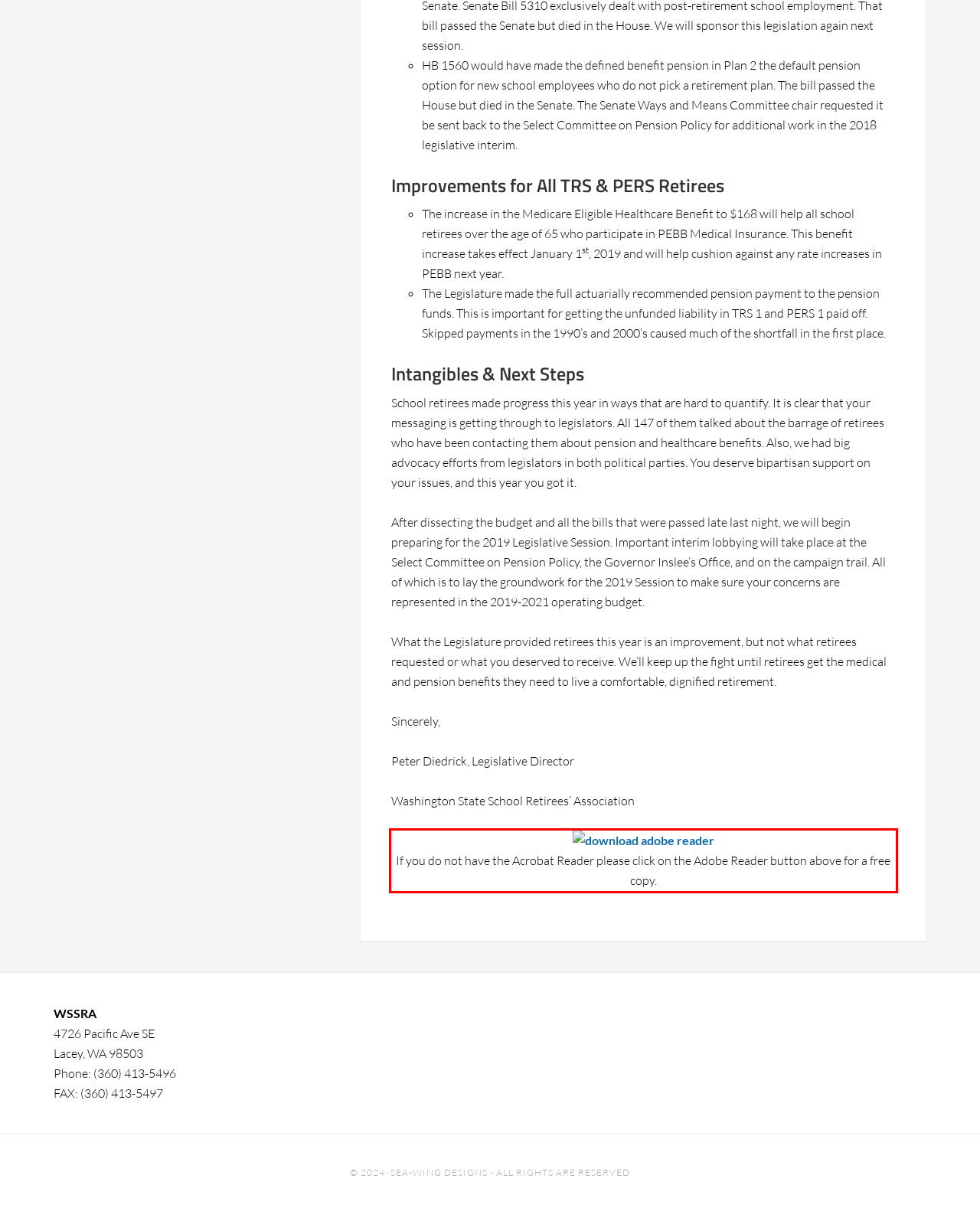In the screenshot of the webpage, find the red bounding box and perform OCR to obtain the text content restricted within this red bounding box.

If you do not have the Acrobat Reader please click on the Adobe Reader button above for a free copy.